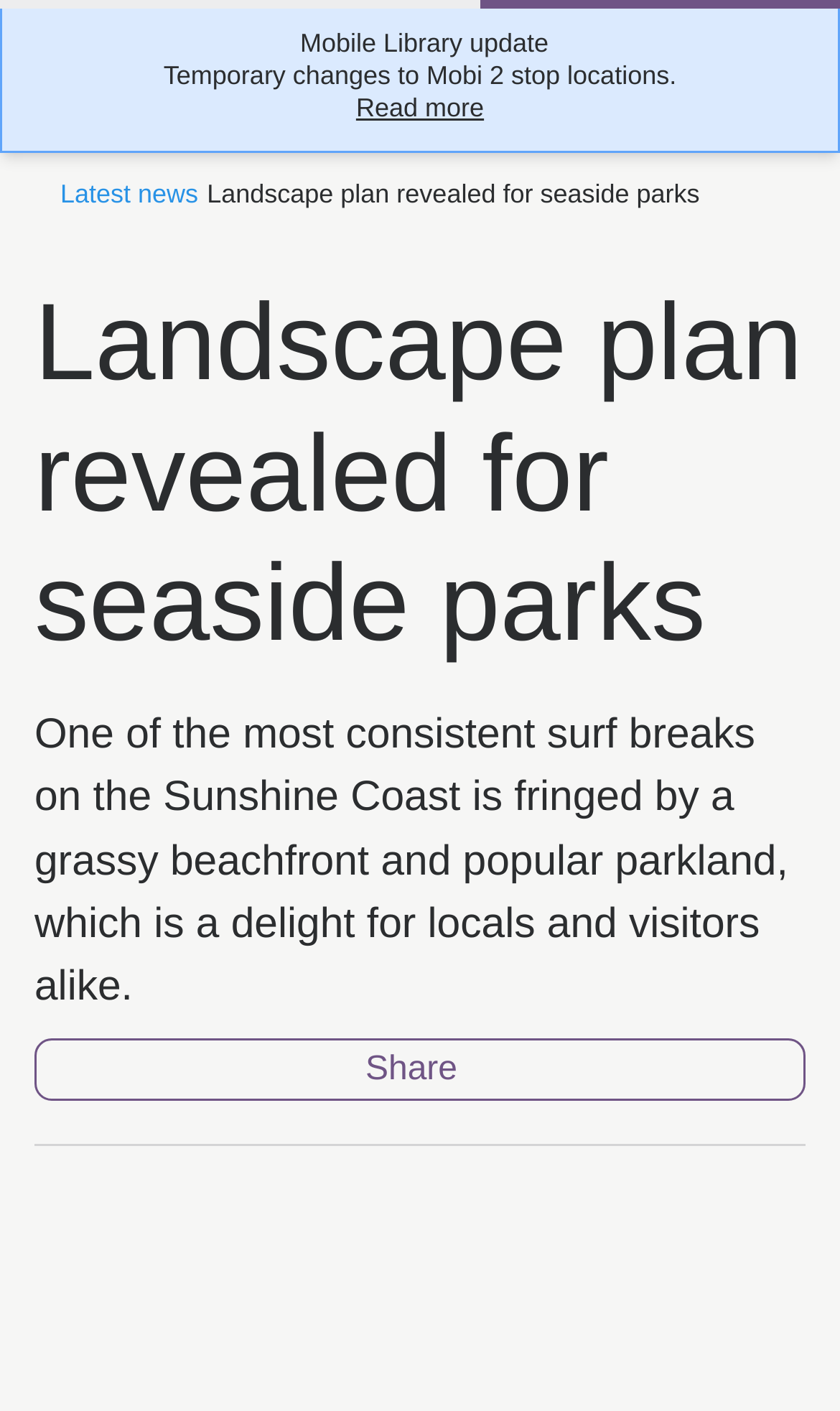What is the location of the seaside parks?
Using the visual information from the image, give a one-word or short-phrase answer.

Sunshine Coast